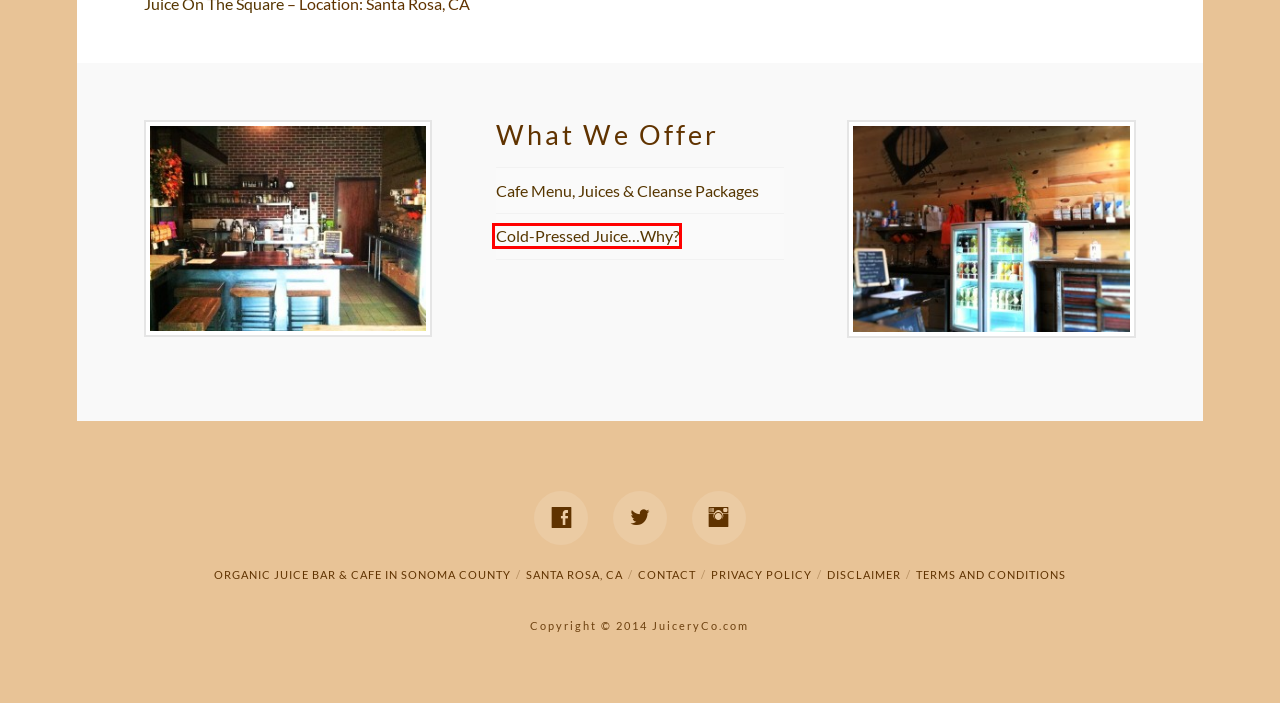You are presented with a screenshot of a webpage with a red bounding box. Select the webpage description that most closely matches the new webpage after clicking the element inside the red bounding box. The options are:
A. Privacy Policy - Organic Juice Bar & Cafe
B. Cold-Pressed Juicery - Juice On The Square Santa Rosa, CA
C. Organic Juice Bar & Cafe Sonoma County - Juice On The Square
D. Terms and Conditions - Organic Juice Bar & Cafe
E. Juice On The Square in Santa Rosa, CA
F. Why Cold-Pressed? - Organic Juice Bar & Cafe
G. Contact - Juice On The Square
H. Disclaimer - Organic Juice Bar & Cafe

F